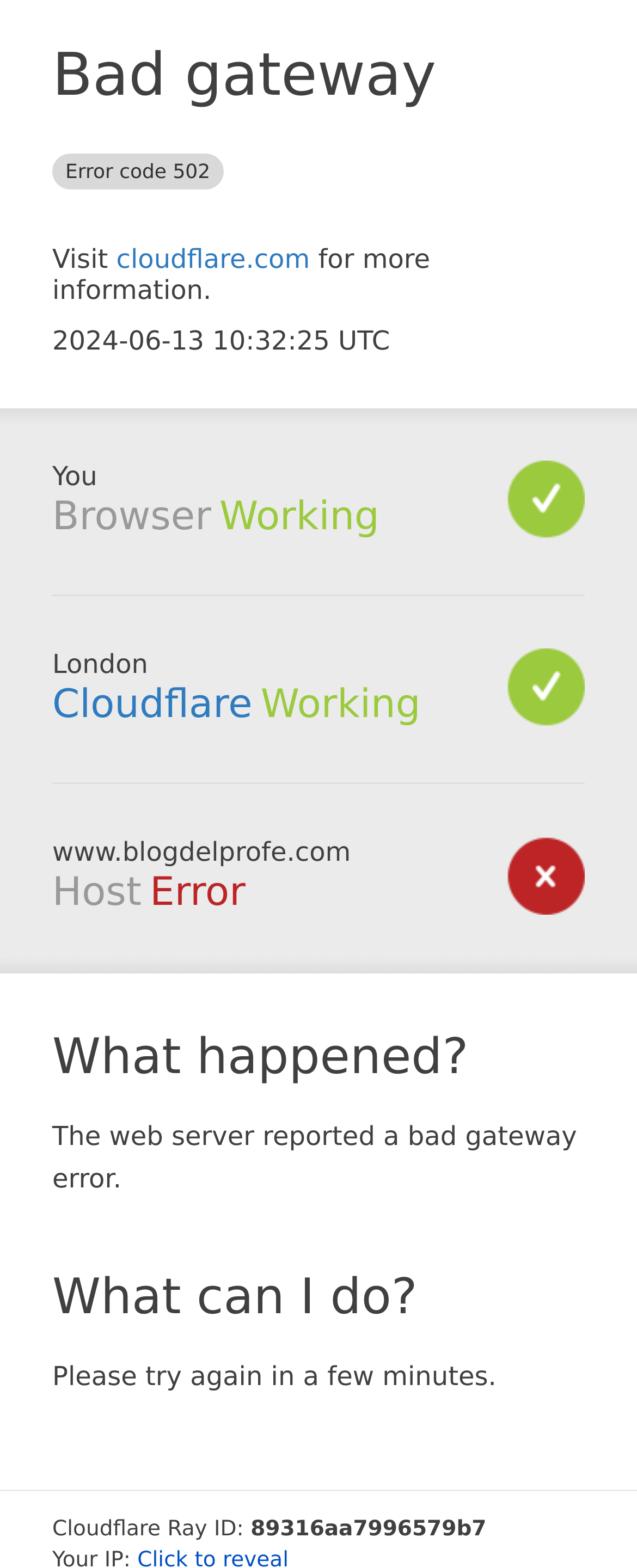Illustrate the webpage with a detailed description.

The webpage appears to be an error page, displaying a "Bad Gateway" error message. At the top, there is a heading that reads "Bad gateway Error code 502". Below this heading, there is a link to "cloudflare.com" with a brief description "Visit for more information." The current date and time, "2024-06-13 10:32:25 UTC", is displayed below this link.

On the left side of the page, there are several sections with headings, including "Browser", "Cloudflare", "Host", "What happened?", and "What can I do?". The "Browser" section has a subheading "Working" and the location "London" is mentioned below it. The "Cloudflare" section also has a subheading "Working" and a link to "Cloudflare" is provided. The "Host" section has a subheading "Error" and the domain "www.blogdelprofe.com" is displayed below it.

The "What happened?" section explains that "The web server reported a bad gateway error." Below this, the "What can I do?" section advises users to "Please try again in a few minutes." At the bottom of the page, there is a "Cloudflare Ray ID" with a unique identifier "89316aa7996579b7".